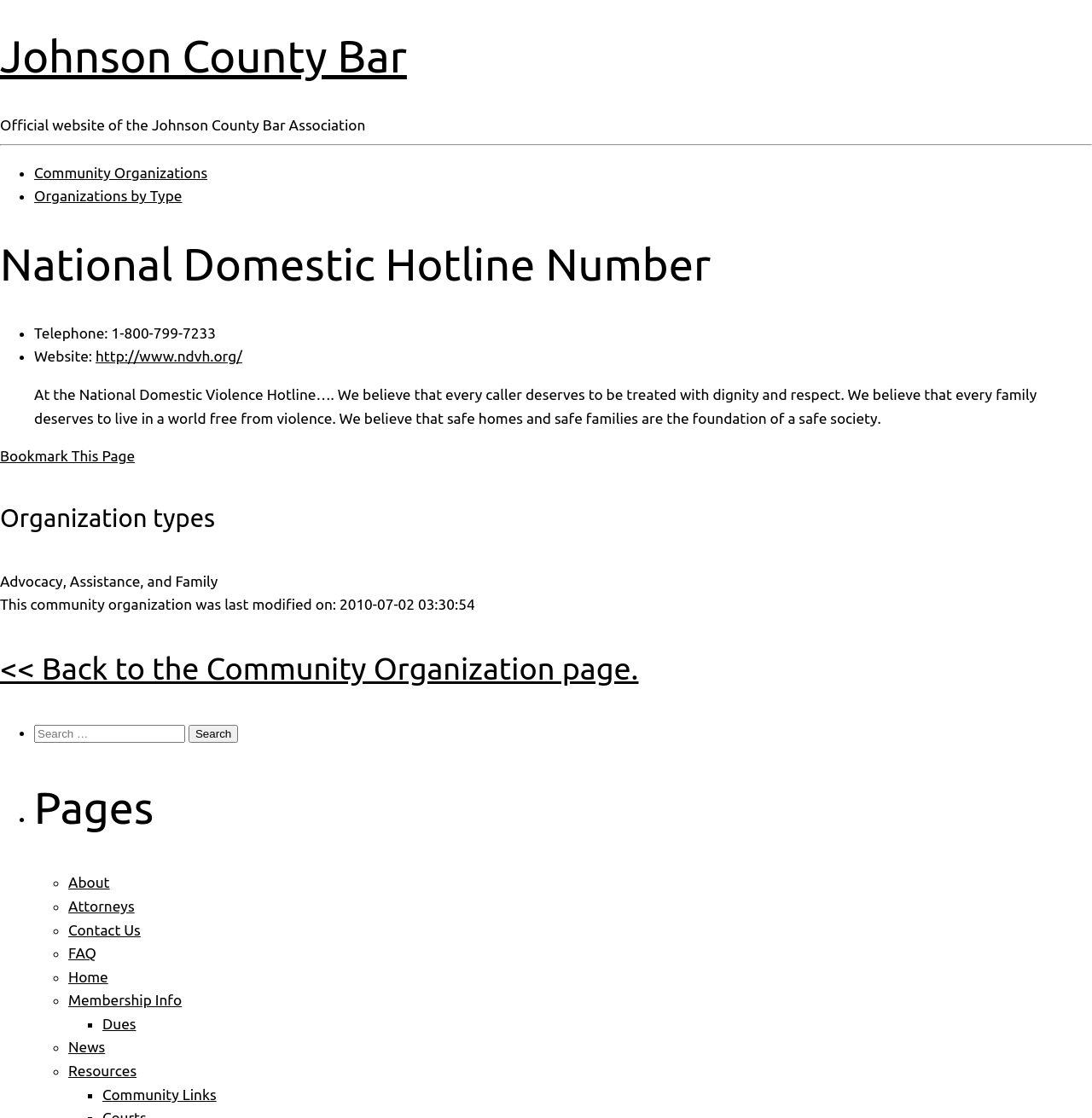What is the purpose of the National Domestic Violence Hotline?
Please provide a detailed and comprehensive answer to the question.

The purpose of the National Domestic Violence Hotline is implied in the quote 'We believe that every caller deserves to be treated with dignity and respect. We believe that every family deserves to live in a world free from violence.' which suggests that the hotline provides help and support to those in need.